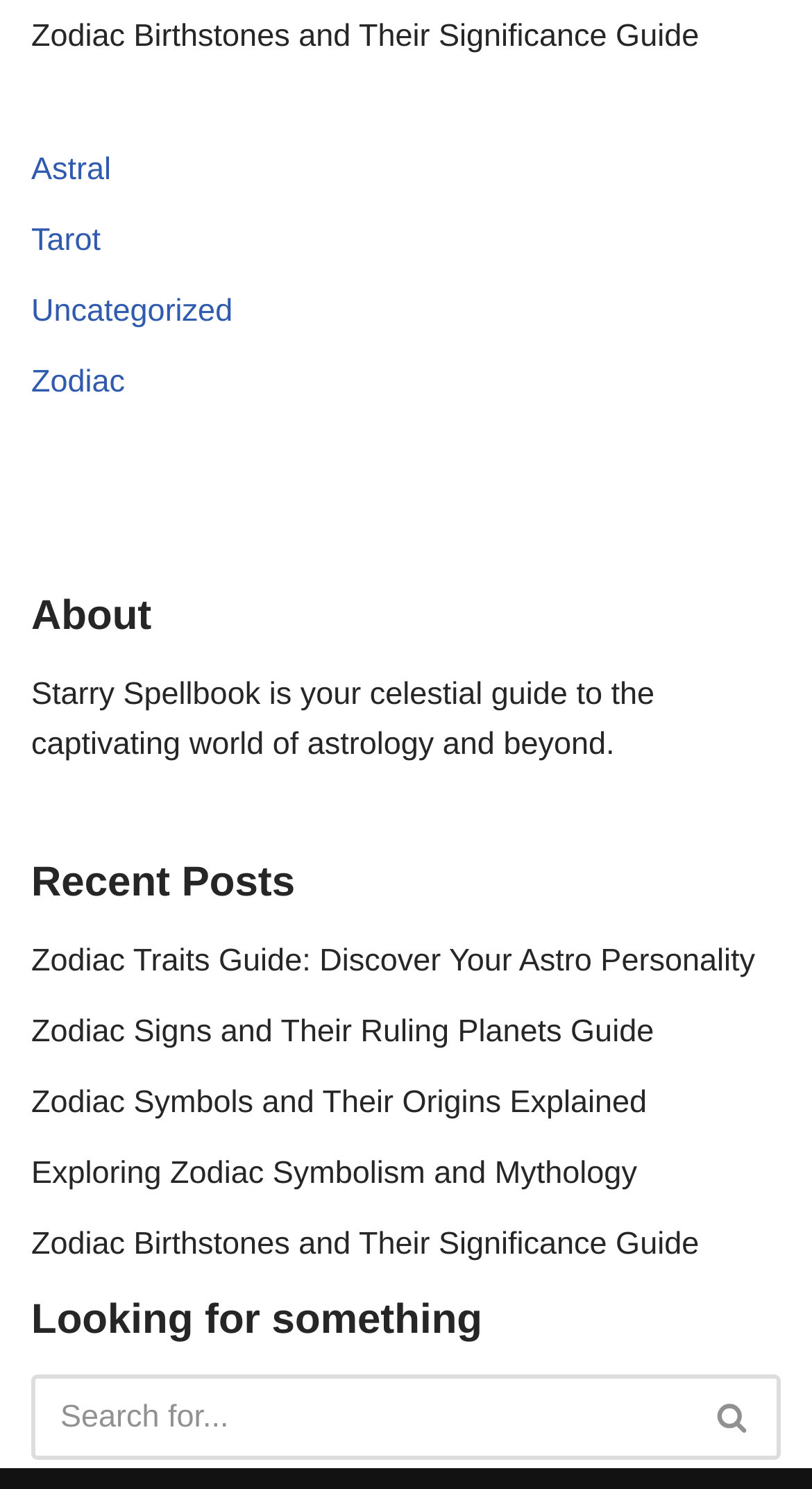Answer the question in a single word or phrase:
How many recent posts are listed?

4